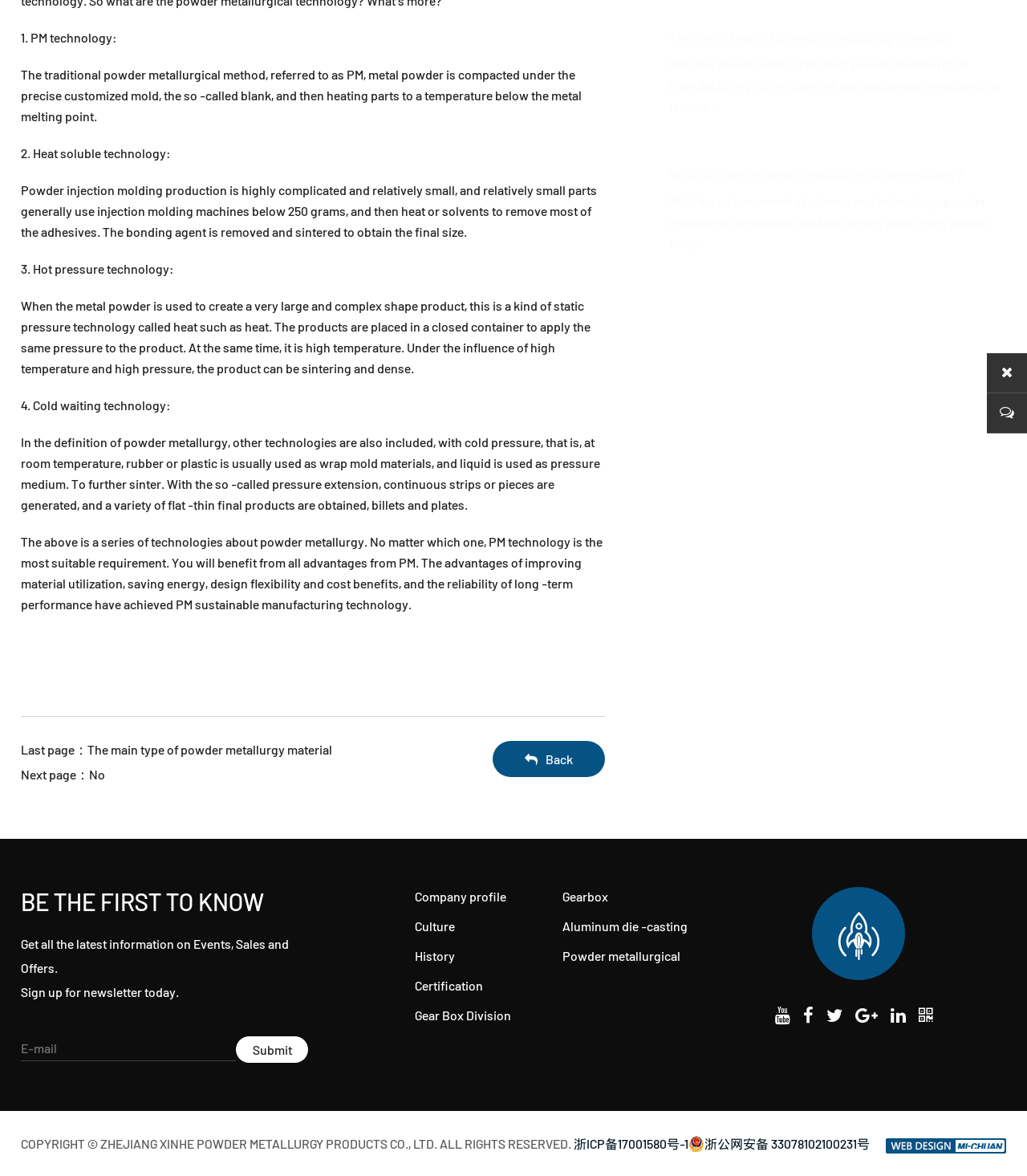Find the bounding box of the UI element described as follows: "Powder metallurgical".

[0.548, 0.806, 0.663, 0.819]